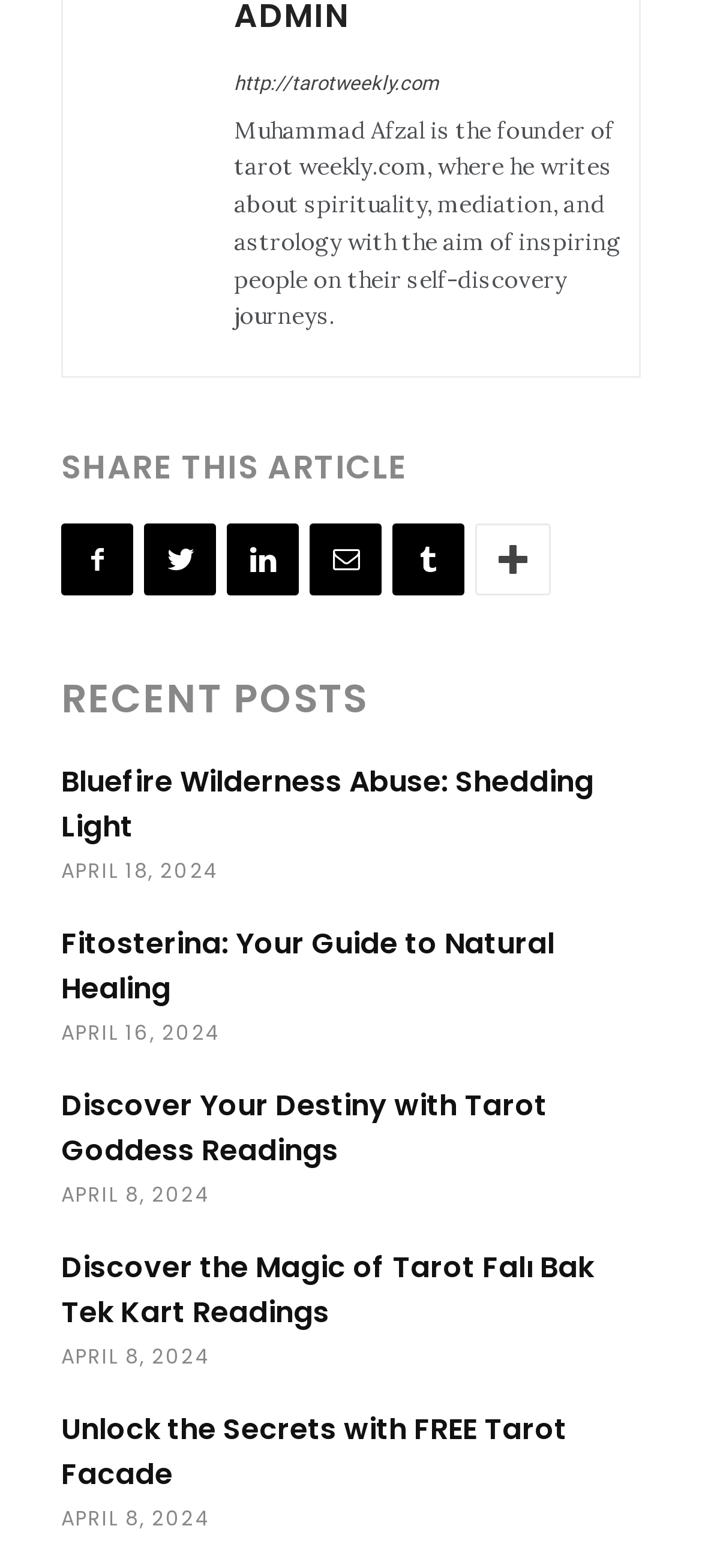What is the title of the first recent post?
Kindly give a detailed and elaborate answer to the question.

The title of the first recent post is mentioned in the heading element with the description 'Bluefire Wilderness Abuse: Shedding Light', which is located under the 'RECENT POSTS' heading.